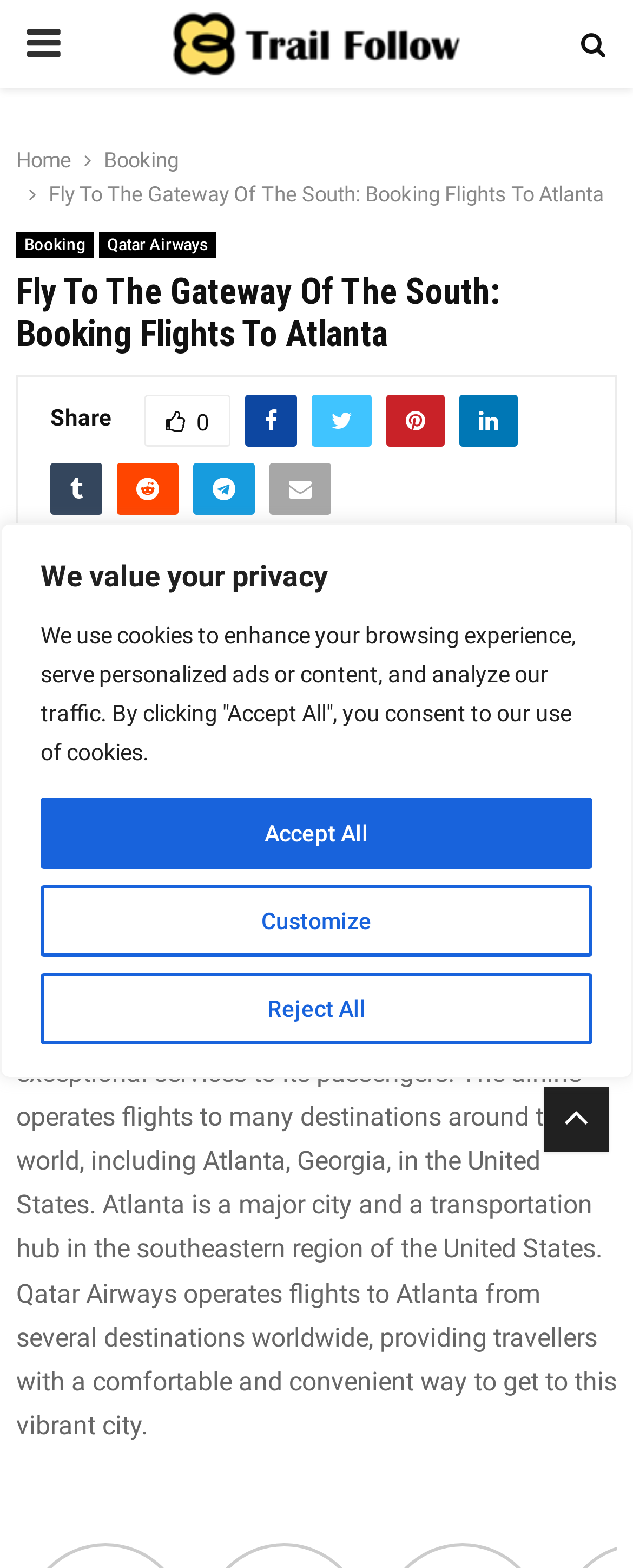Identify the webpage's primary heading and generate its text.

Fly To The Gateway Of The South: Booking Flights To Atlanta